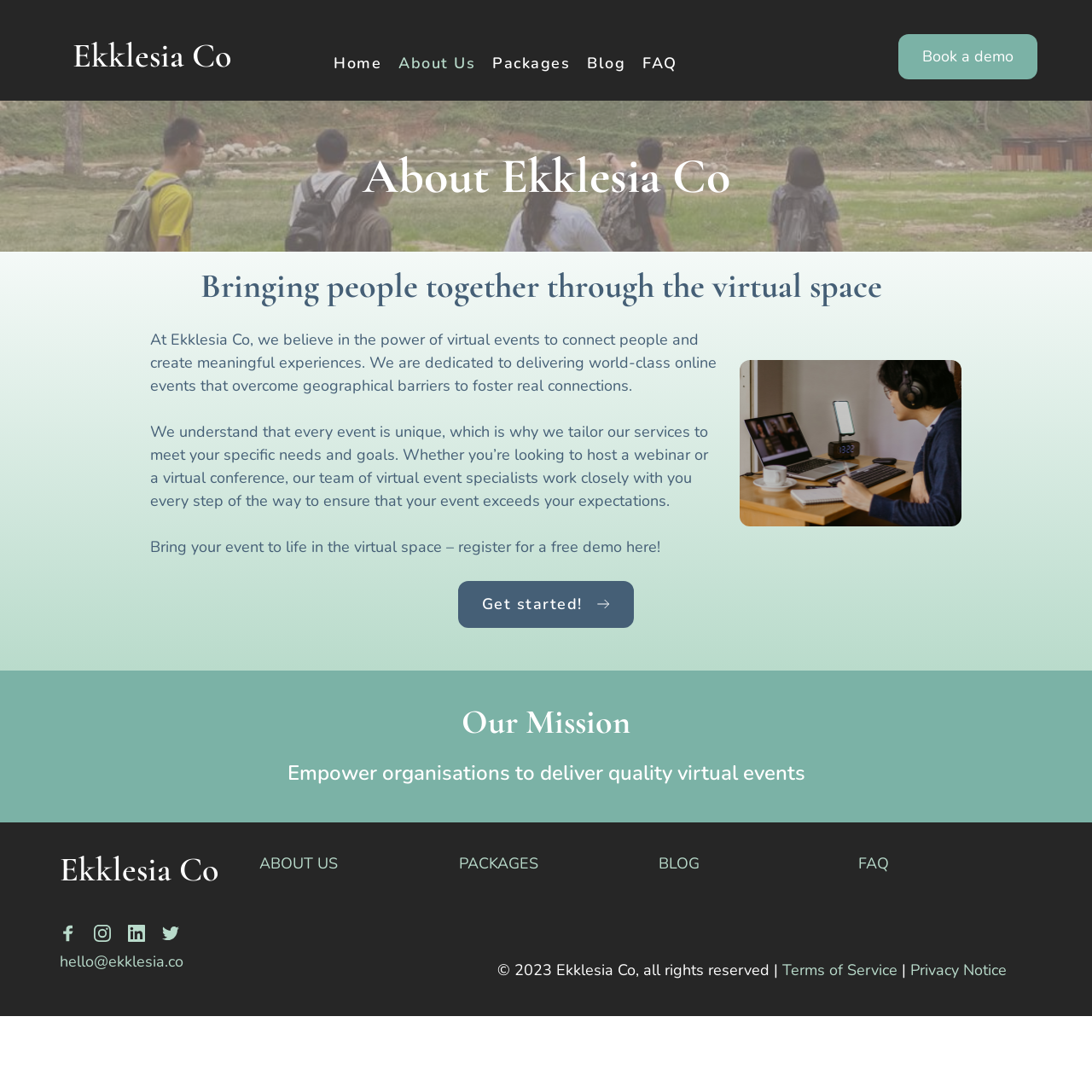Describe every aspect of the webpage comprehensively.

The webpage is about Ekklesia Co, a company that specializes in virtual events. At the top, there is a navigation menu with links to "Home", "About Us", "Packages", "Blog", and "FAQ". On the right side of the navigation menu, there is a call-to-action link to "Book a demo".

Below the navigation menu, there is a heading that reads "About Ekklesia Co" followed by a subheading that says "Bringing people together through the virtual space". The company's mission statement is displayed in a paragraph, stating that they believe in the power of virtual events to connect people and create meaningful experiences.

To the right of the mission statement, there is an image depicting a virtual event meeting. Below the image, there is a paragraph explaining that every event is unique and that their team of virtual event specialists work closely with clients to ensure their events exceed expectations.

Further down, there is a call-to-action button that says "Get started!" with a small icon next to it. Below the button, there is a heading that reads "Our Mission" followed by three subheadings that outline the company's goals.

At the bottom of the page, there is a footer section with links to "Ekklesia Co", "About Us", "Packages", "Blog", and "FAQ" again. There are also links to "Terms of Service" and "Privacy Notice", as well as a copyright notice that reads "© 2023 Ekklesia Co, all rights reserved".